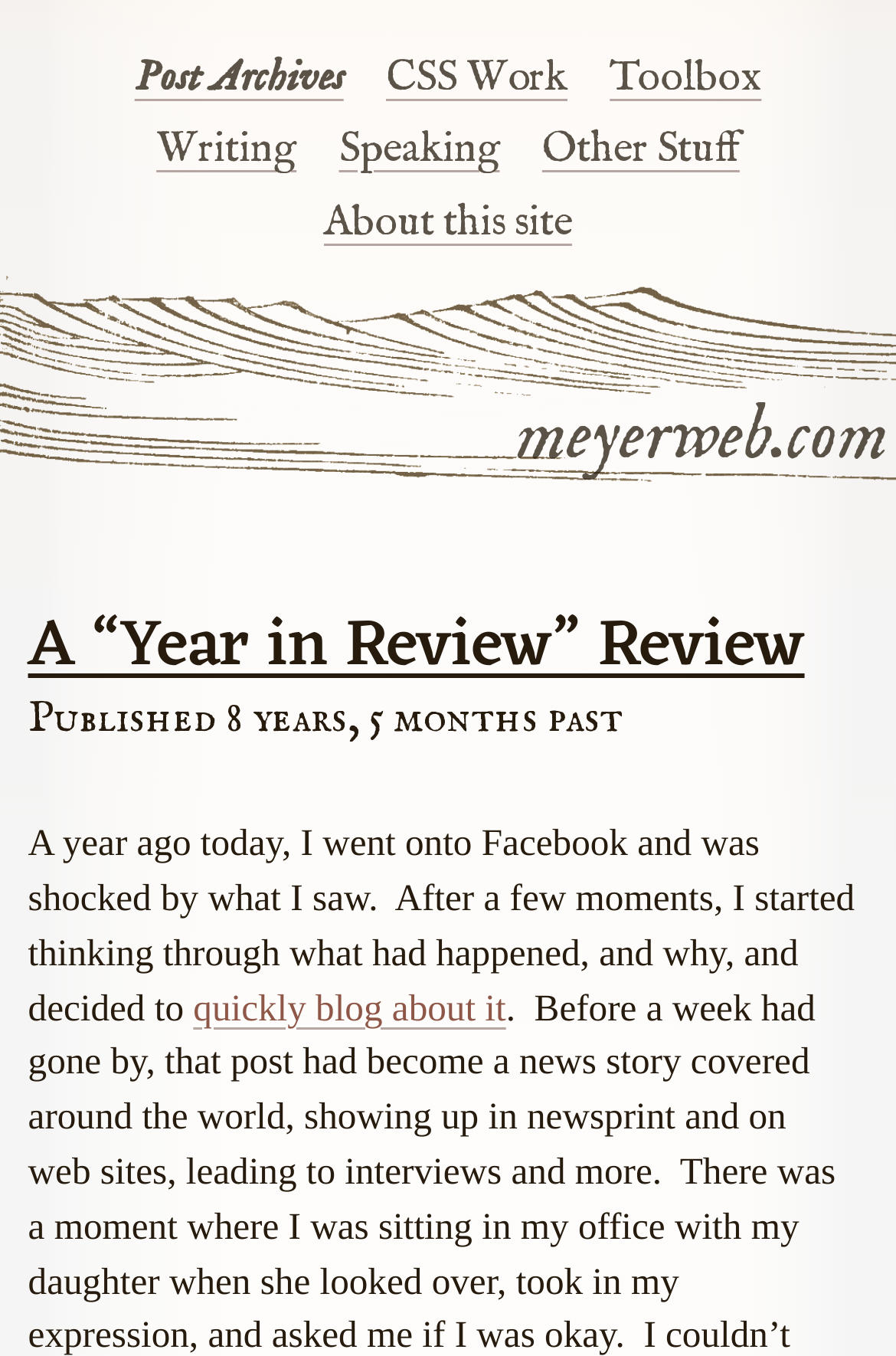Find the bounding box coordinates of the clickable region needed to perform the following instruction: "go to the writing page". The coordinates should be provided as four float numbers between 0 and 1, i.e., [left, top, right, bottom].

[0.175, 0.092, 0.331, 0.13]